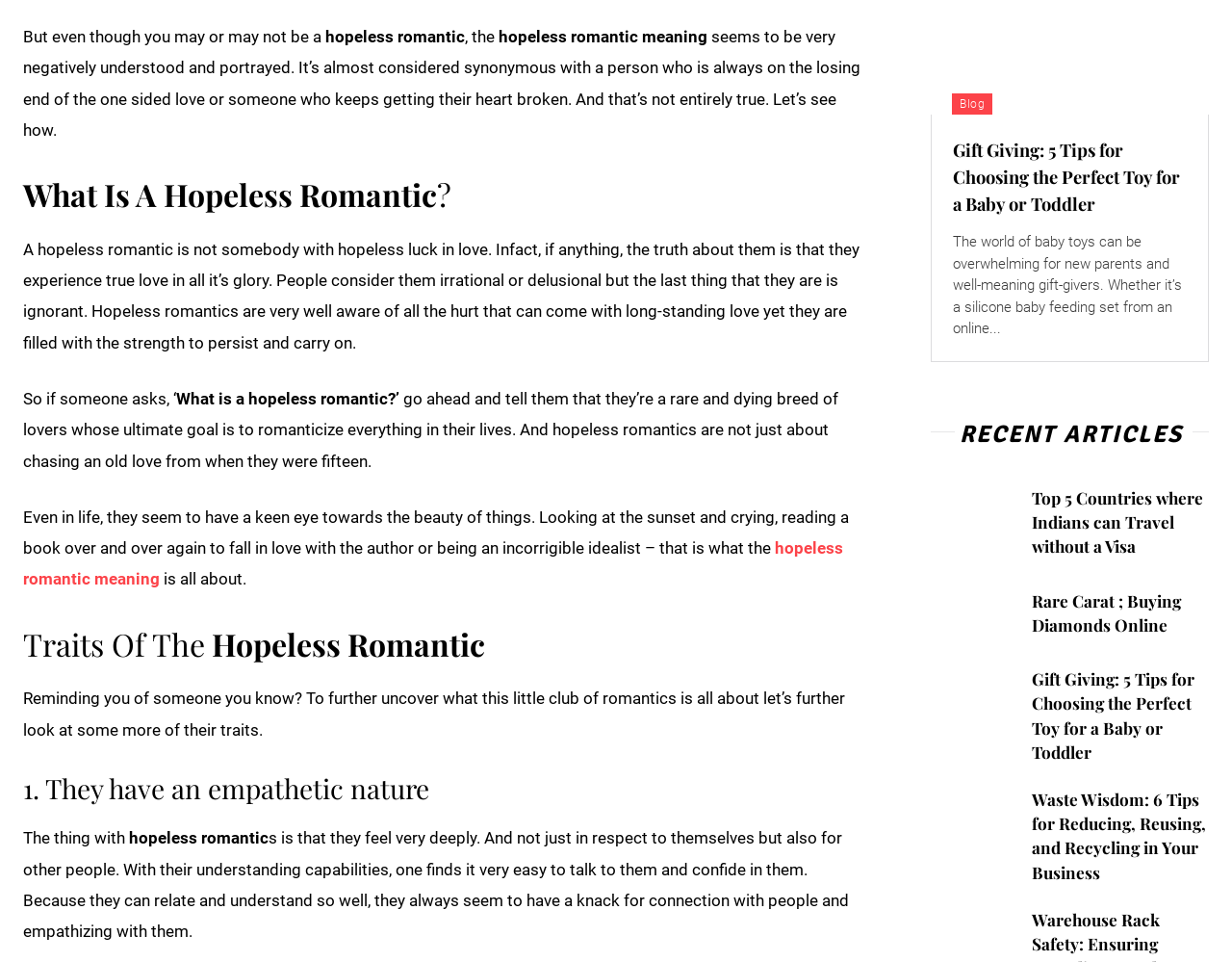What is a hopeless romantic?
From the image, respond using a single word or phrase.

Someone who experiences true love